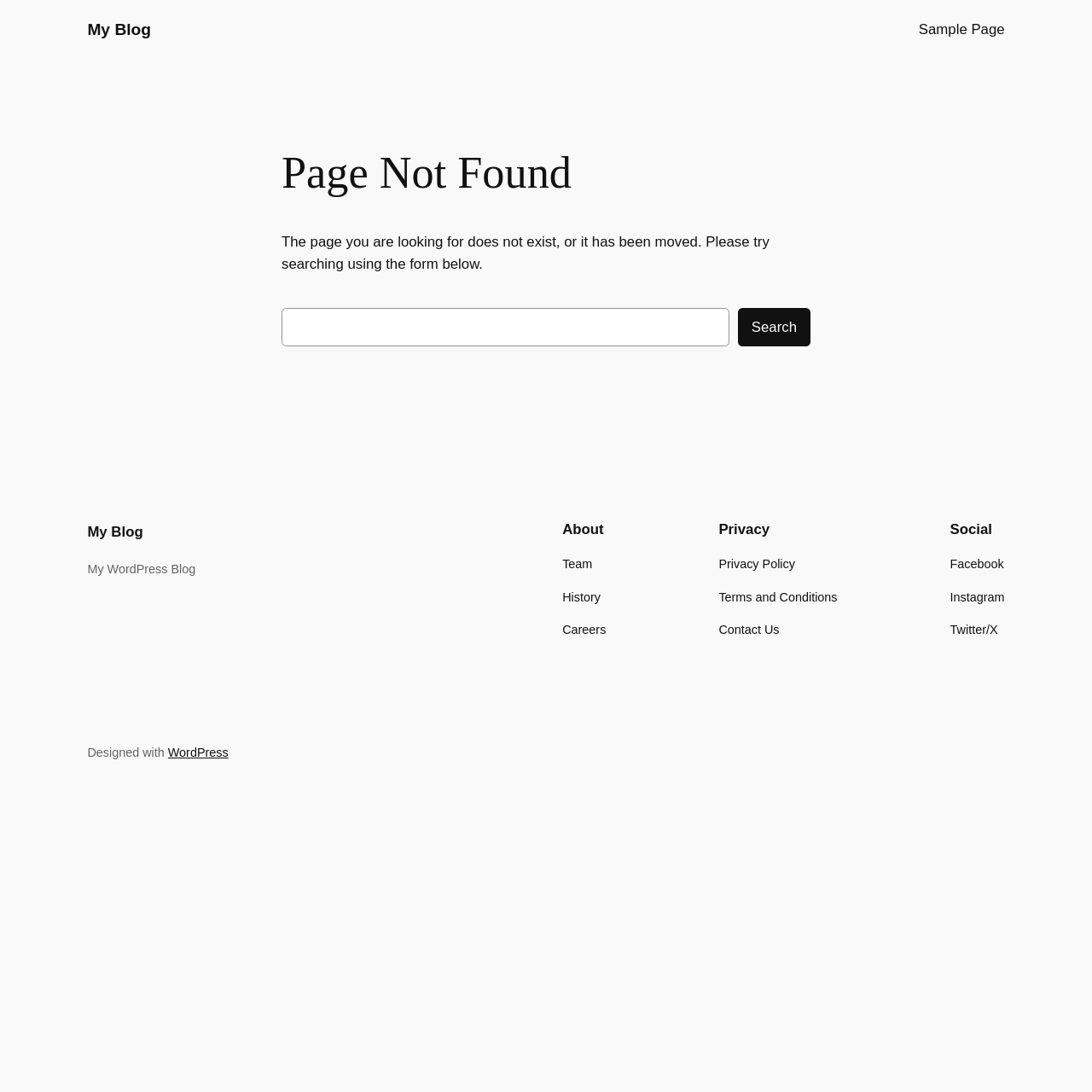What is the platform used to design the website?
Look at the image and answer the question with a single word or phrase.

WordPress